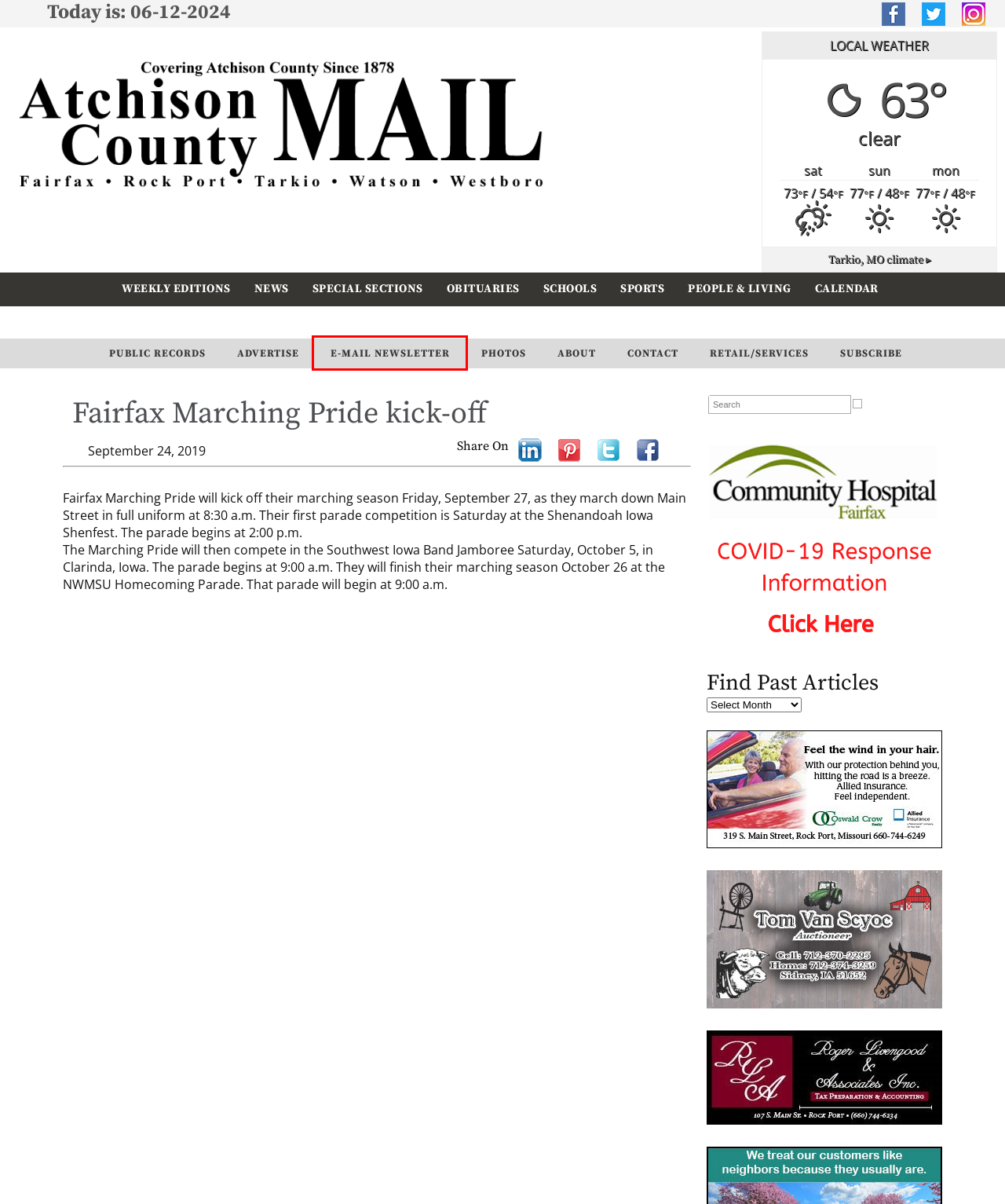Given a screenshot of a webpage featuring a red bounding box, identify the best matching webpage description for the new page after the element within the red box is clicked. Here are the options:
A. Category Archive for "News" | Farmer Publishing
B. Retail/Services | Farmer Publishing
C. Contact Us | Farmer Publishing
D. Category Archive for "Sports" | Farmer Publishing
E. Atchison County E-Mail Newsletter | Farmer Publishing
F. Category Archive for "People & Living" | Farmer Publishing
G. Category Archive for "School" | Farmer Publishing
H. Photo Gallery | Farmer Publishing

E